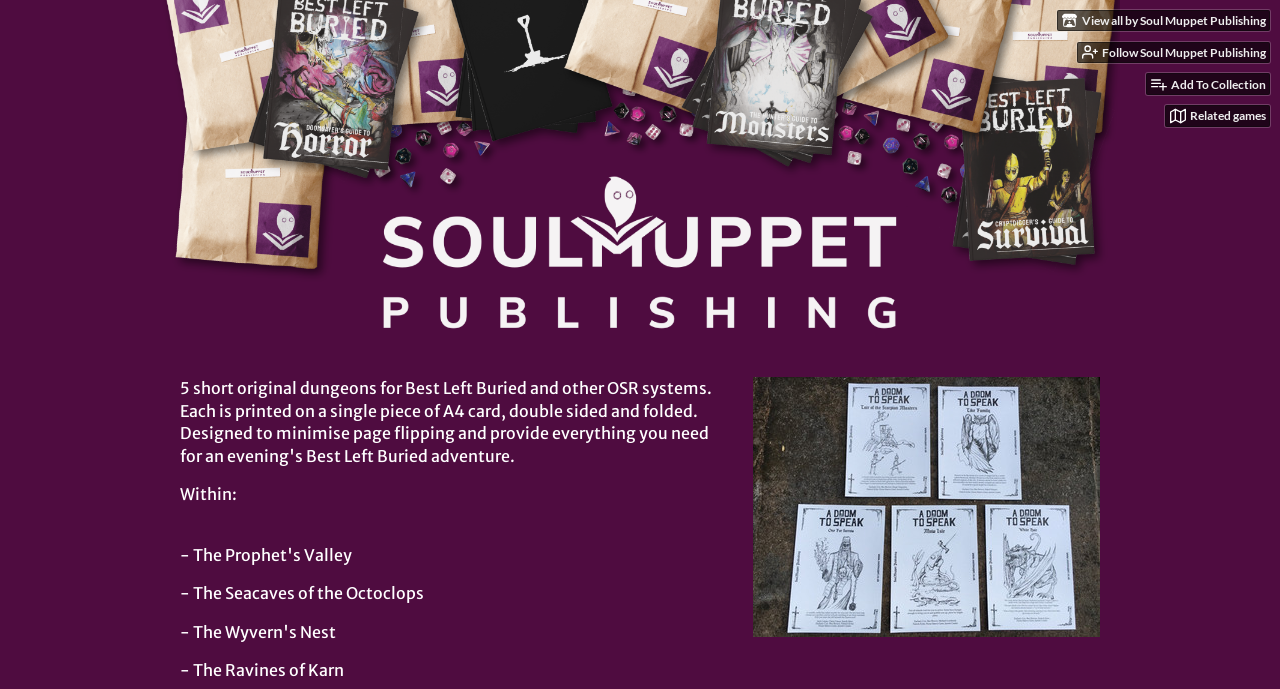Offer a meticulous description of the webpage's structure and content.

The webpage appears to be a product or game page, specifically for "Doom to Speak: Zini Envelops: The Guest Writers" by Soul Muppet Publishing. At the top, there are four links: "View all by Soul Muppet Publishing", "Follow Soul Muppet Publishing", "Add To Collection", and "Related games", each accompanied by a small image. These links are positioned horizontally, with "View all by Soul Muppet Publishing" on the left and "Related games" on the right.

Below these links, there is a large image that takes up most of the page, showcasing the game "Doom to Speak: Zini Envelops: The Guest Writers". 

On the bottom left of the page, there are three lines of text: "Within:", "- The Seacaves of the Octoclops", and "- The Ravines of Karn". These lines are stacked vertically, with "Within:" on top and "- The Ravines of Karn" at the bottom.

On the right side of the page, there is a large link with an image, which seems to be a call-to-action or a button.